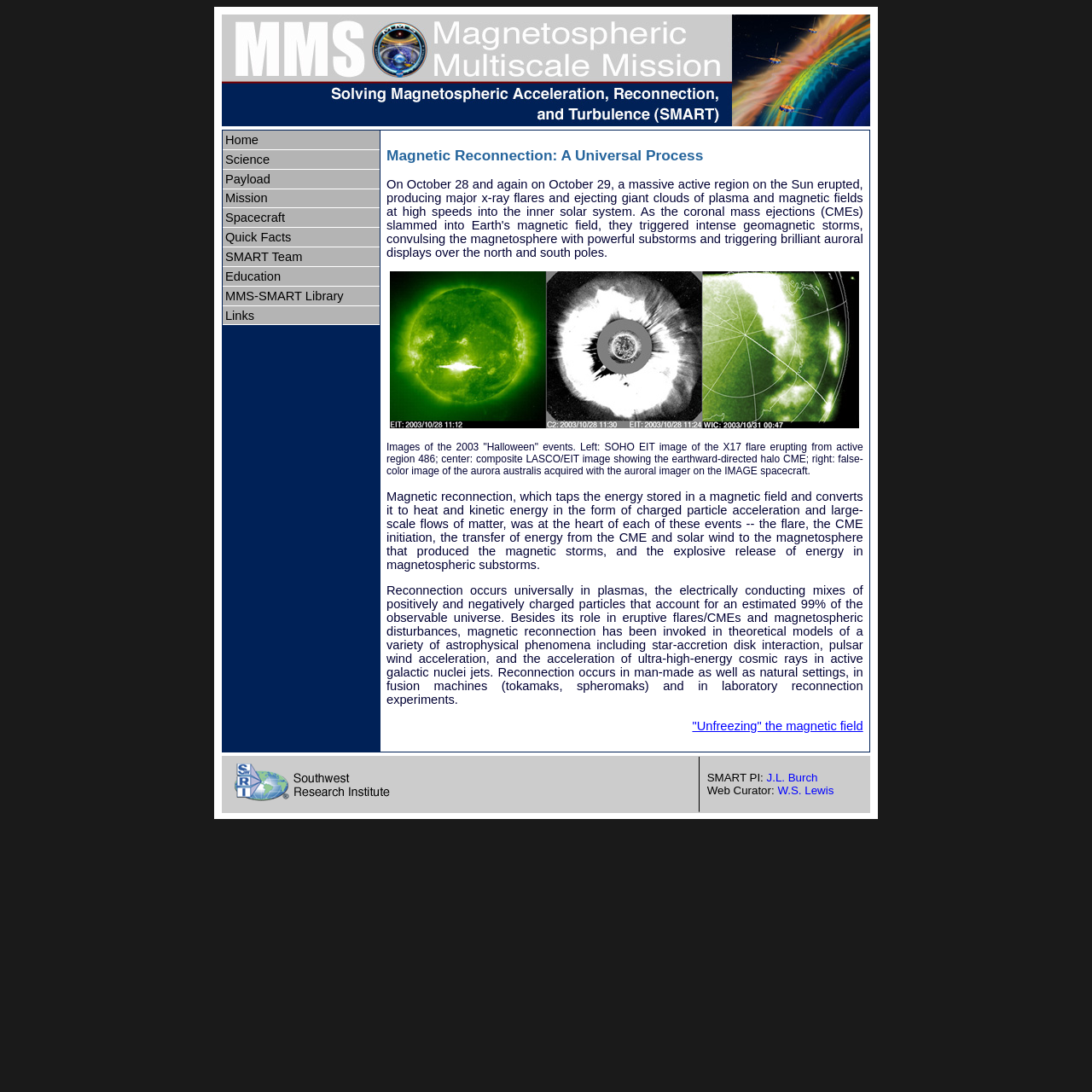Could you identify the text that serves as the heading for this webpage?

Magnetic Reconnection: A Universal Process